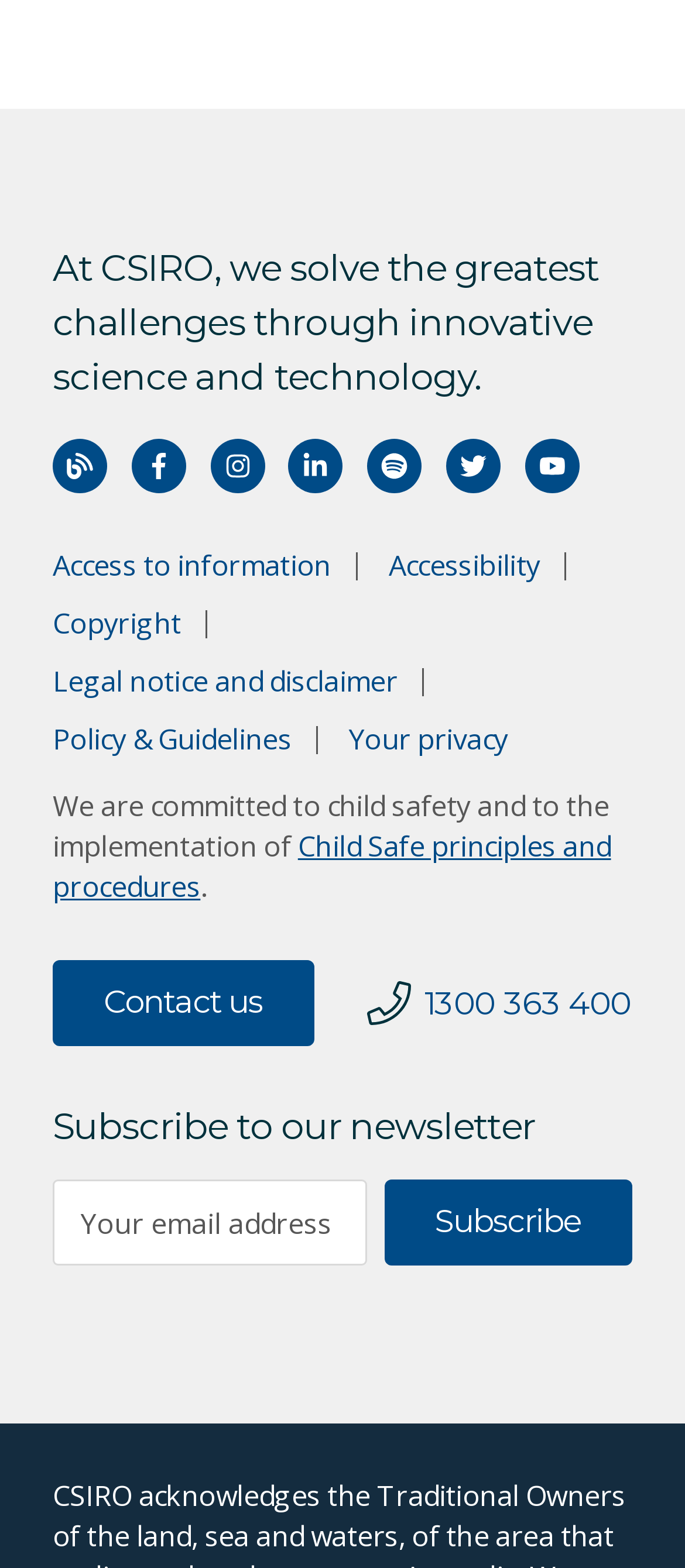Given the element description, predict the bounding box coordinates in the format (top-left x, top-left y, bottom-right x, bottom-right y), using floating point numbers between 0 and 1: aria-label="Connect with us on Instagram"

[0.307, 0.28, 0.386, 0.315]